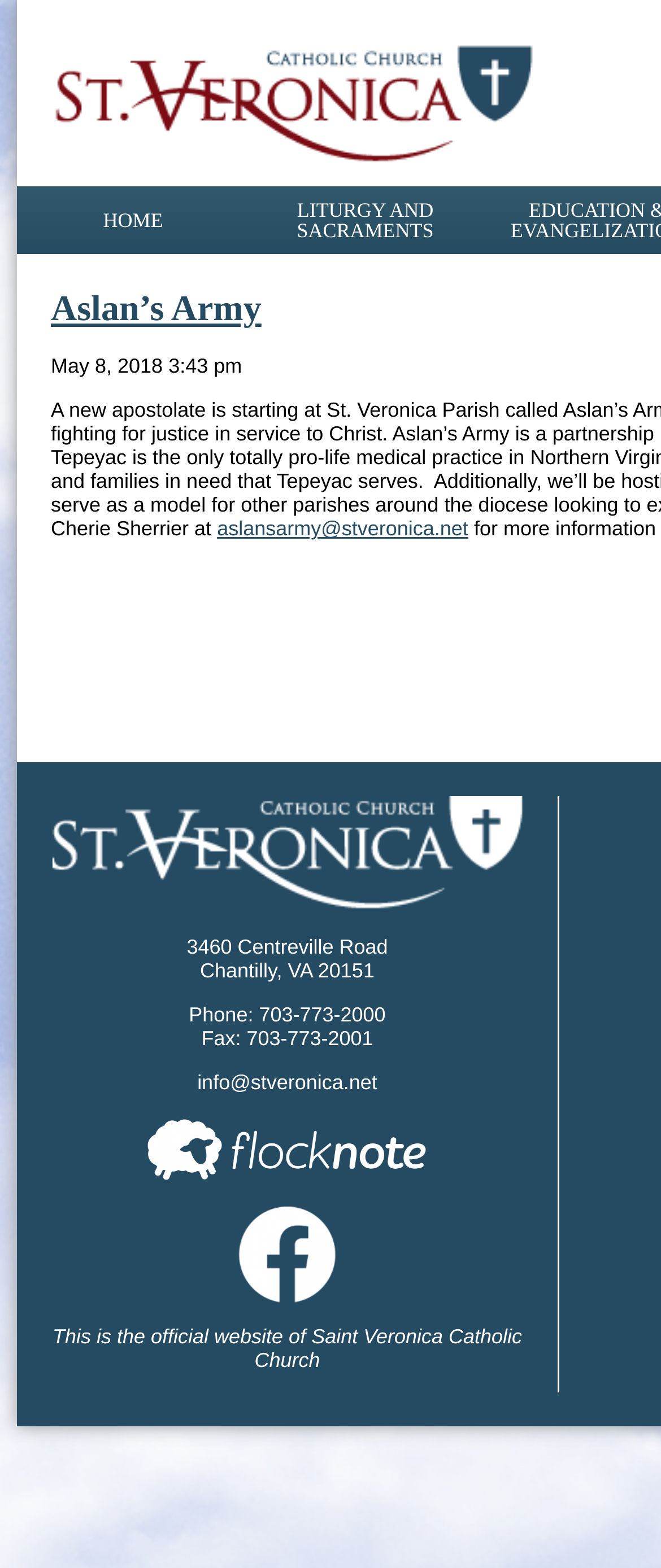Locate the bounding box of the user interface element based on this description: "Liturgy and Sacraments".

[0.377, 0.119, 0.728, 0.162]